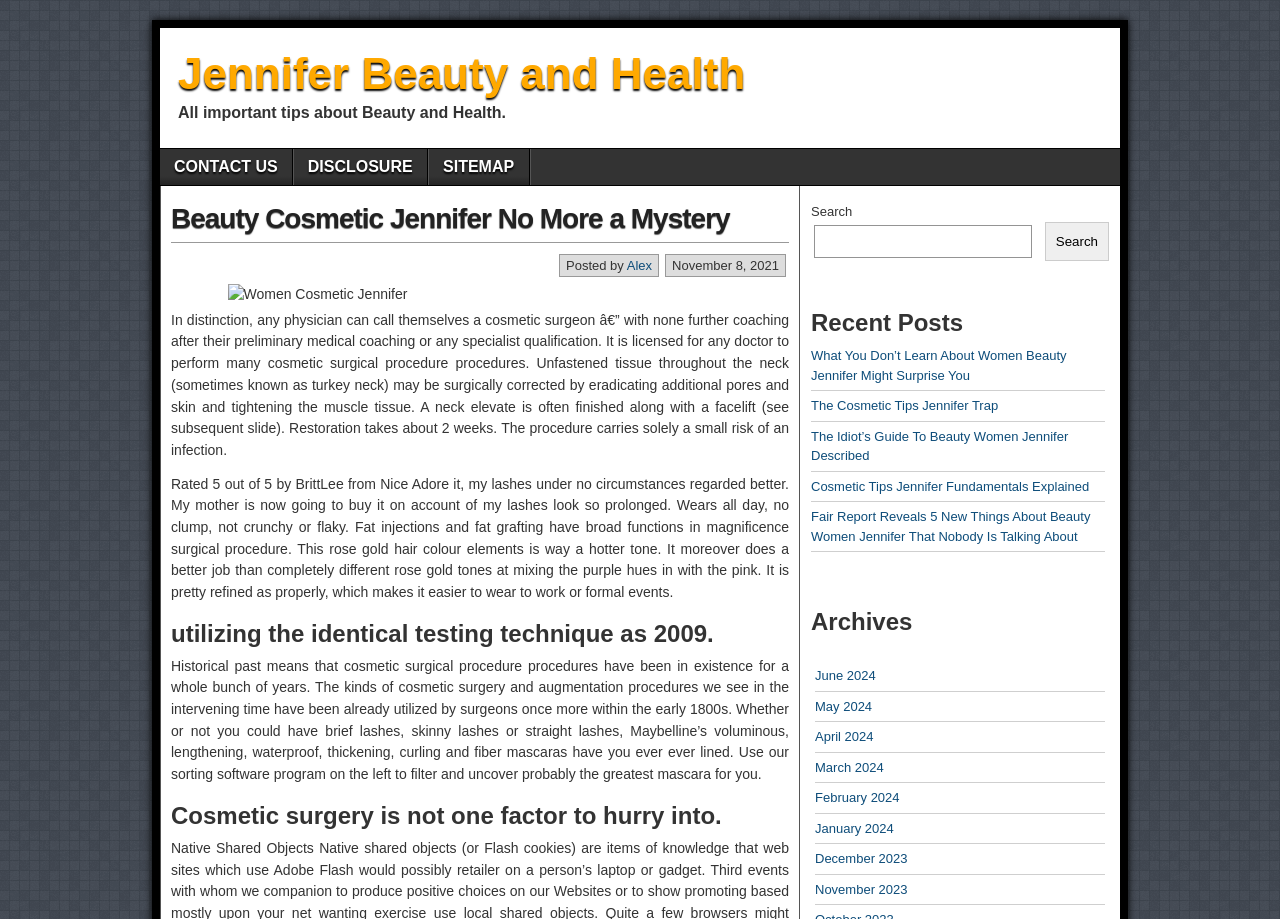Please identify the bounding box coordinates of where to click in order to follow the instruction: "Click the 'CONTACT US' link".

[0.125, 0.162, 0.228, 0.201]